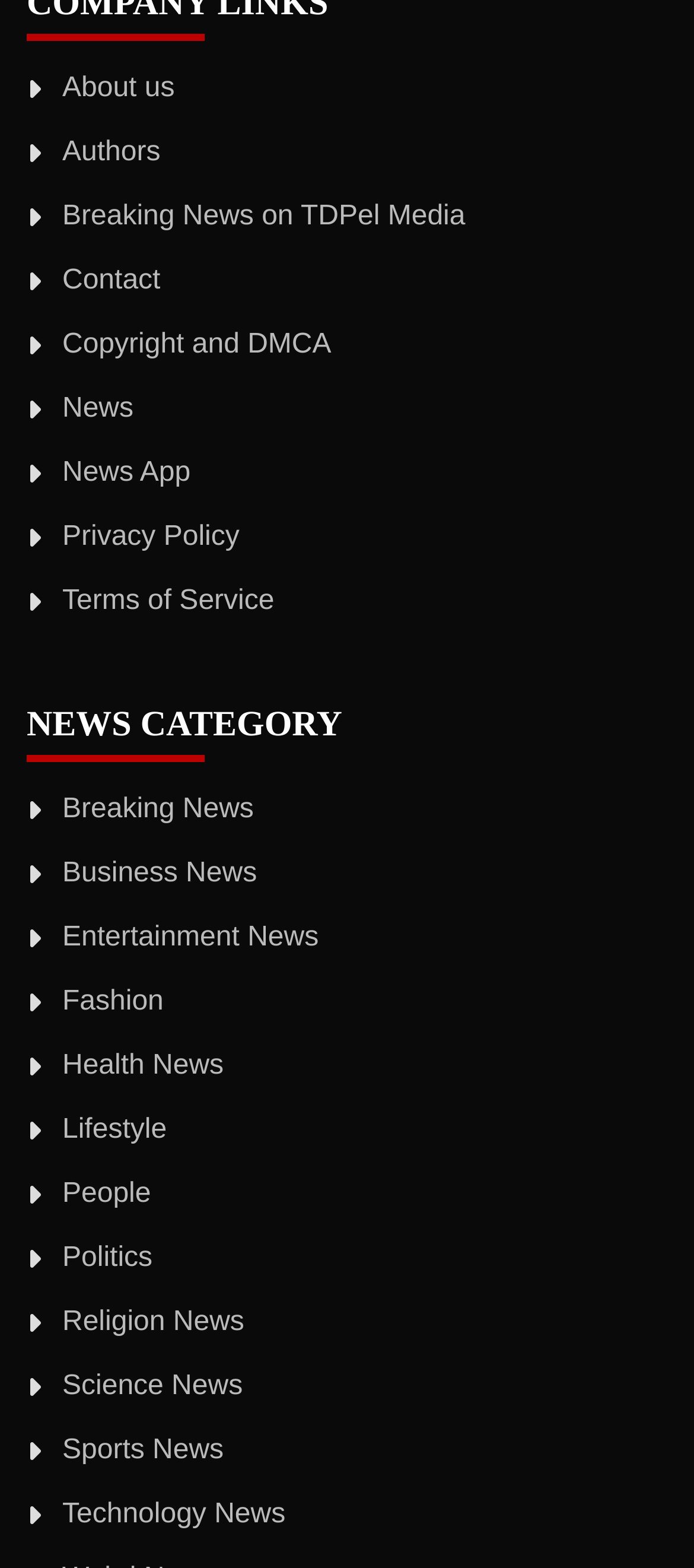Determine the bounding box coordinates of the element that should be clicked to execute the following command: "read breaking news".

[0.09, 0.506, 0.366, 0.526]